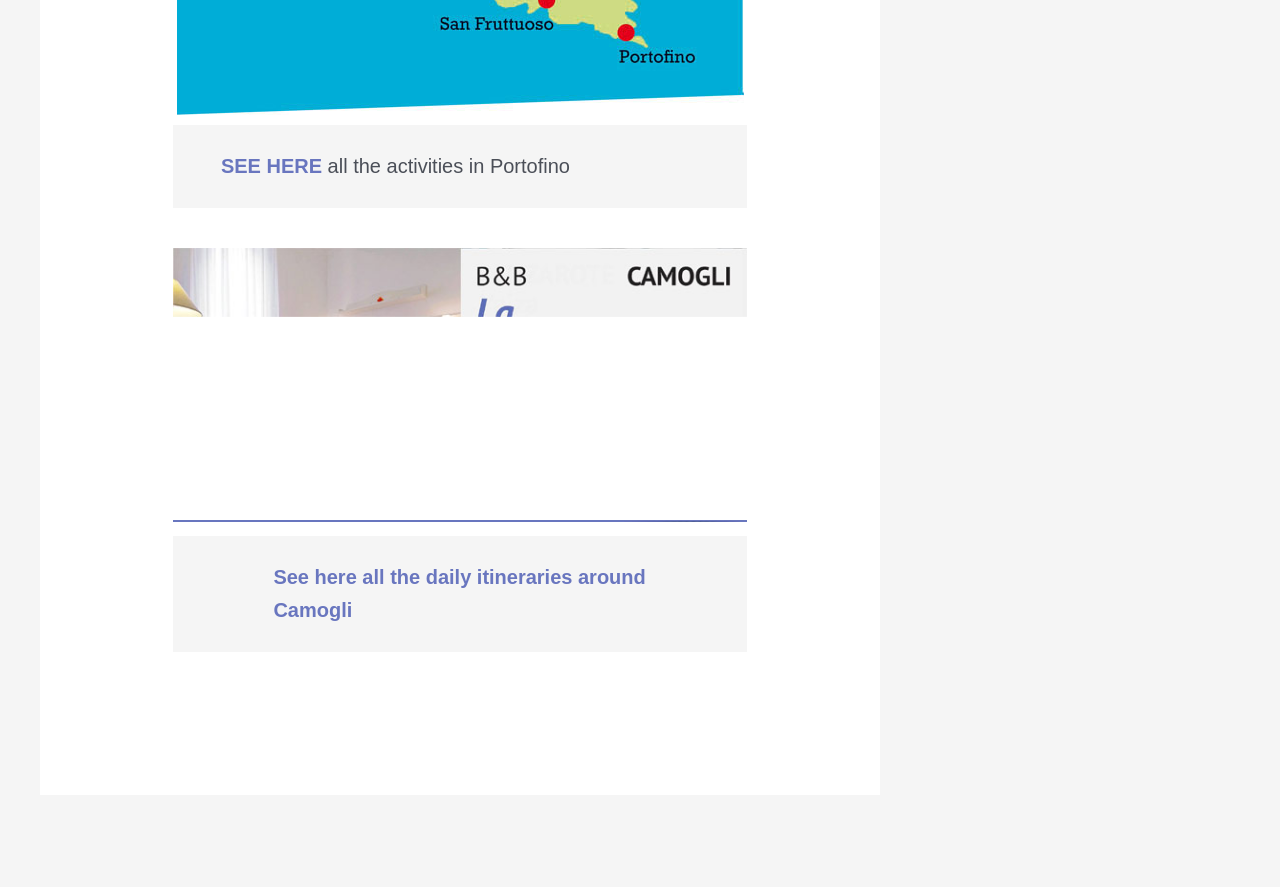How many figures are there in the webpage?
Using the image as a reference, answer the question with a short word or phrase.

2